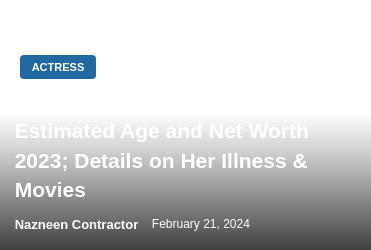Explain the image thoroughly, mentioning every notable detail.

The image showcases a header related to the actress Nazneen Contractor, focusing on the estimated age and net worth for 2023, along with insights into her illness and filmography. The bold title draws attention, highlighting the engaging content of the article. Below the title, the author's name, Nazneen Contractor, is prominently displayed, providing a clear attribution. The publication date, February 21, 2024, indicates that the information is recent, making it relevant for readers interested in her latest biography and career updates. The "ACTRESS" button at the top serves as a navigational element, categorizing the content within the broader context of actress profiles on the site.